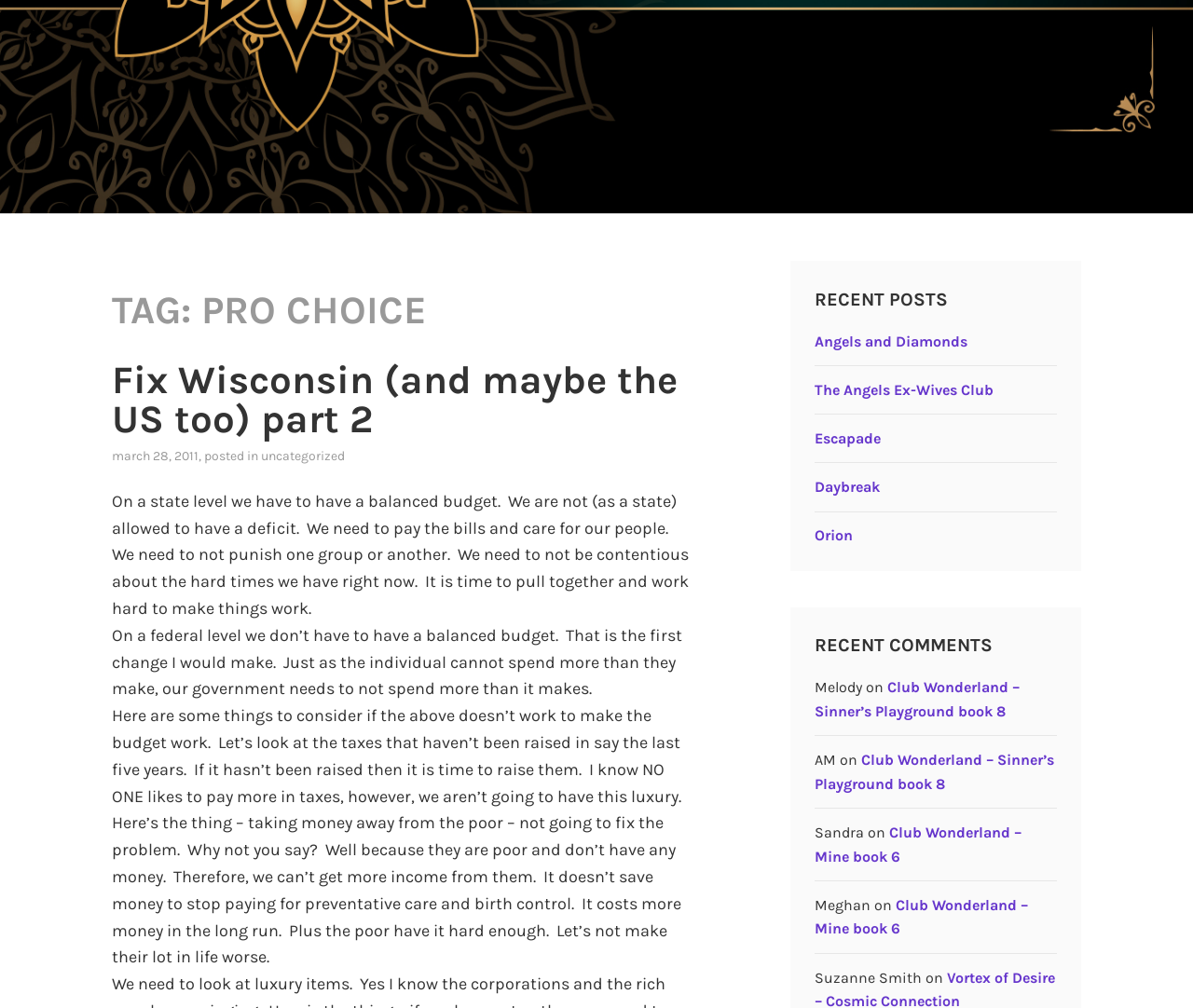Identify and provide the bounding box for the element described by: "Orion".

[0.682, 0.522, 0.715, 0.54]